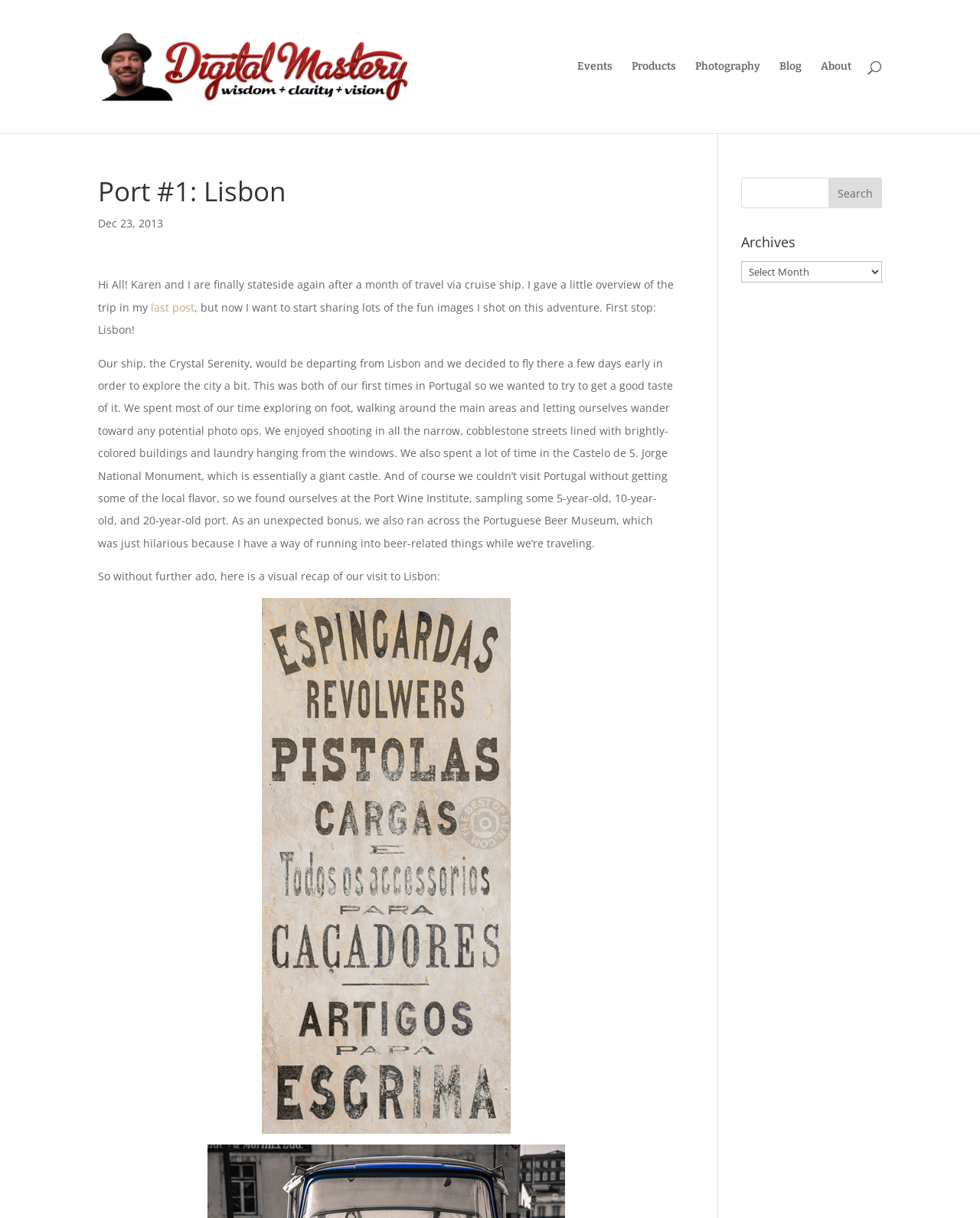Answer the question using only one word or a concise phrase: What is the name of the ship mentioned in the blog post?

Crystal Serenity